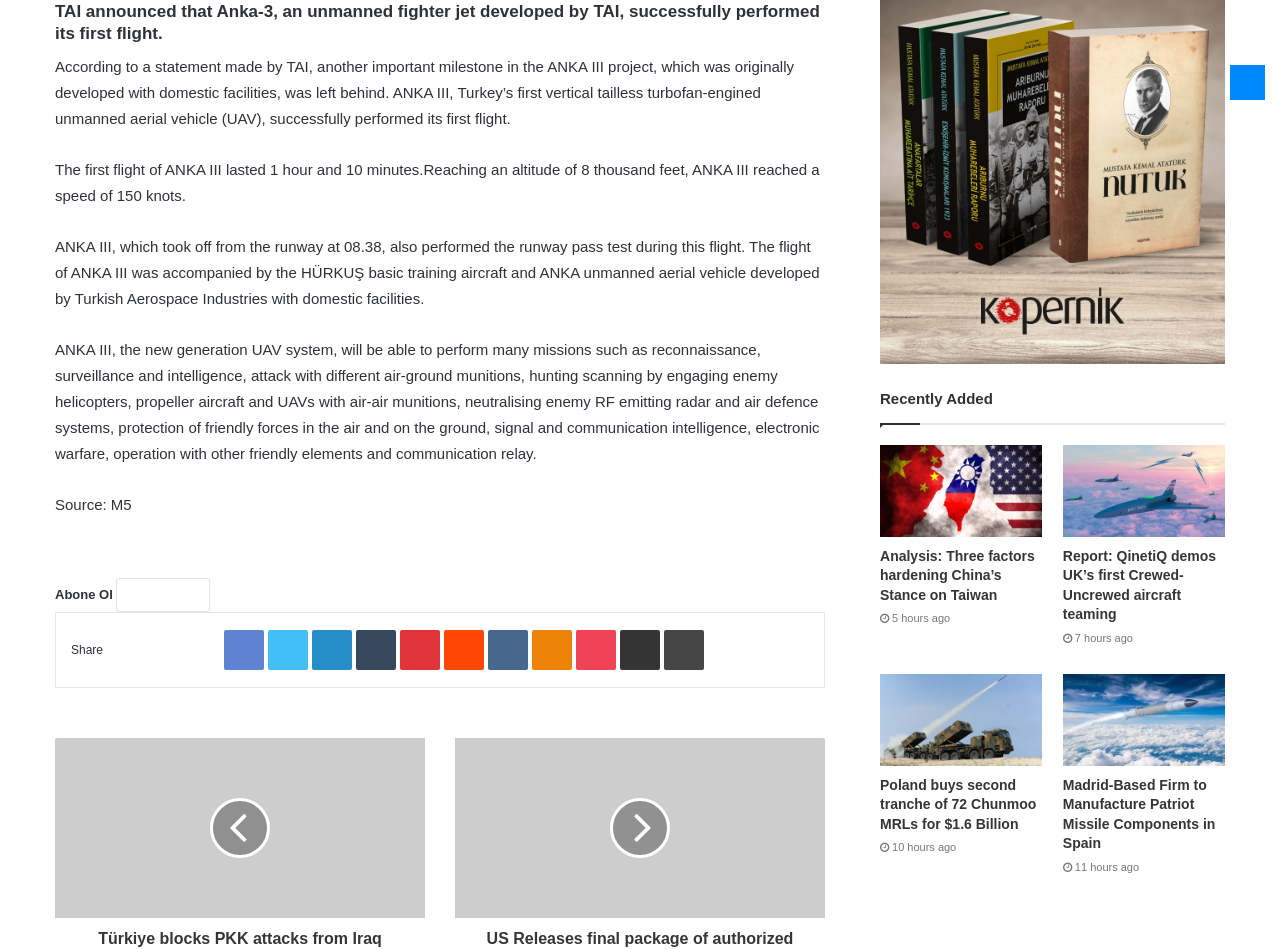Locate the bounding box coordinates of the element that needs to be clicked to carry out the instruction: "Click on Home". The coordinates should be given as four float numbers ranging from 0 to 1, i.e., [left, top, right, bottom].

None